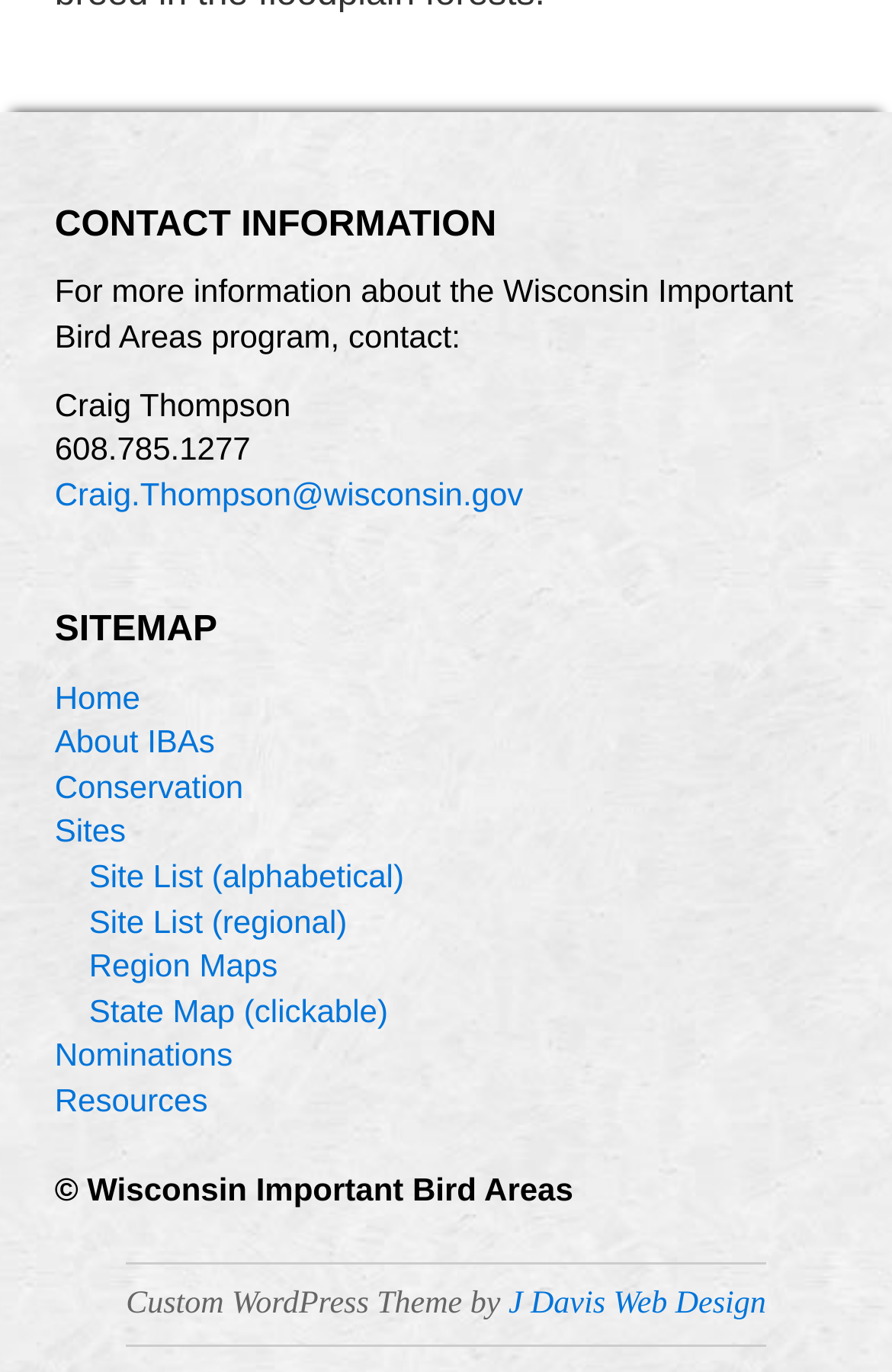Find and specify the bounding box coordinates that correspond to the clickable region for the instruction: "Visit J Davis Web Design".

[0.57, 0.938, 0.859, 0.963]